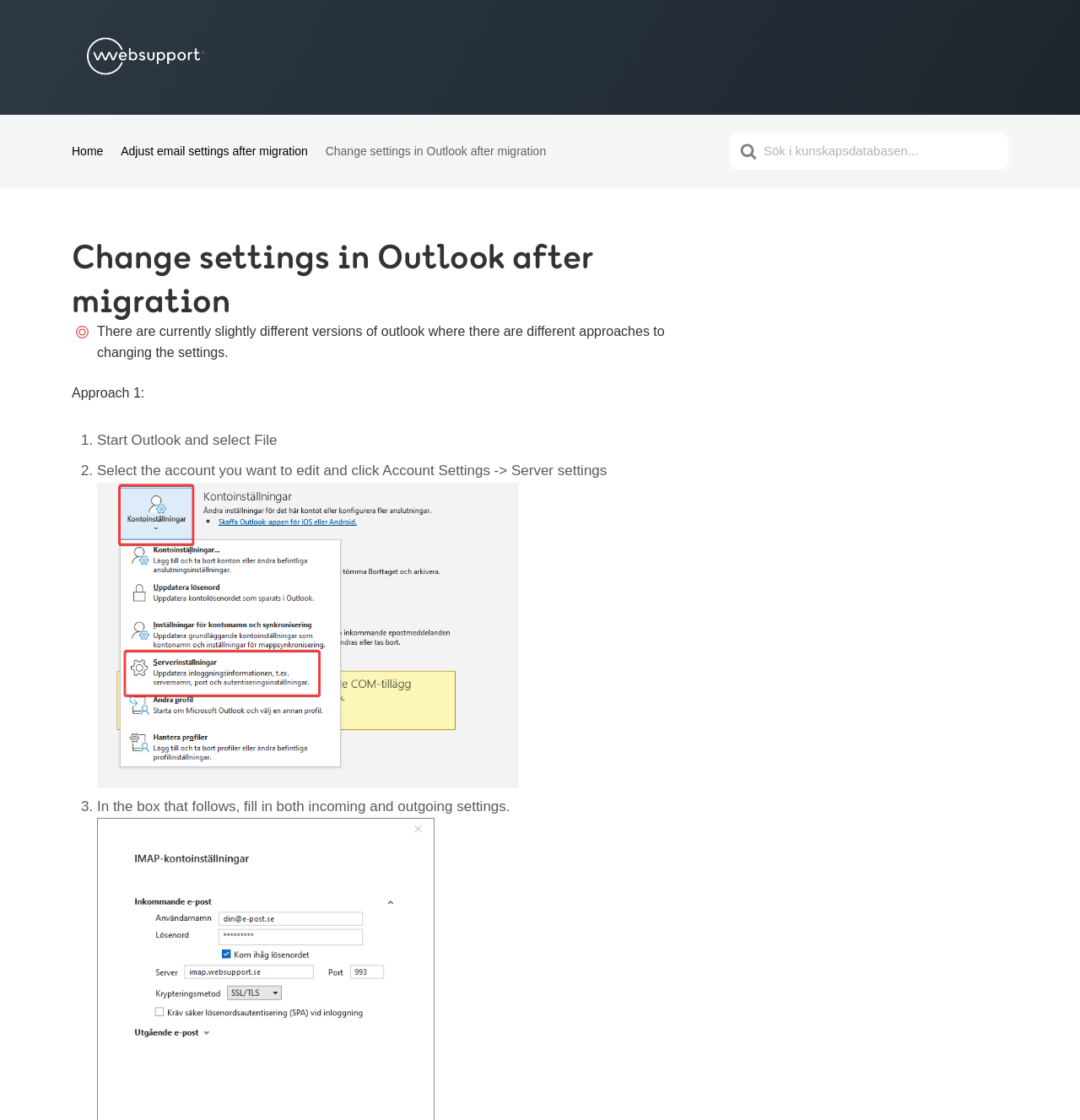Please respond to the question with a concise word or phrase:
What is the website about?

Outlook settings